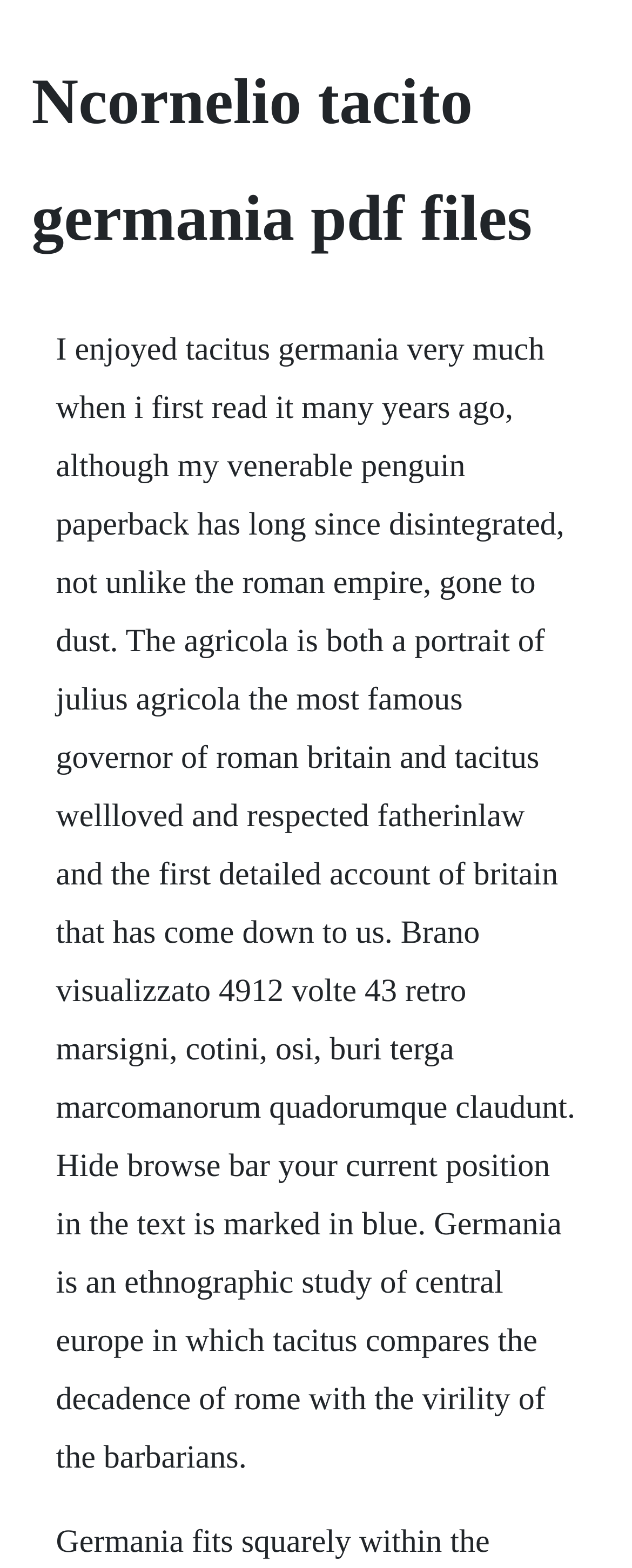Please identify the primary heading of the webpage and give its text content.

Ncornelio tacito germania pdf files